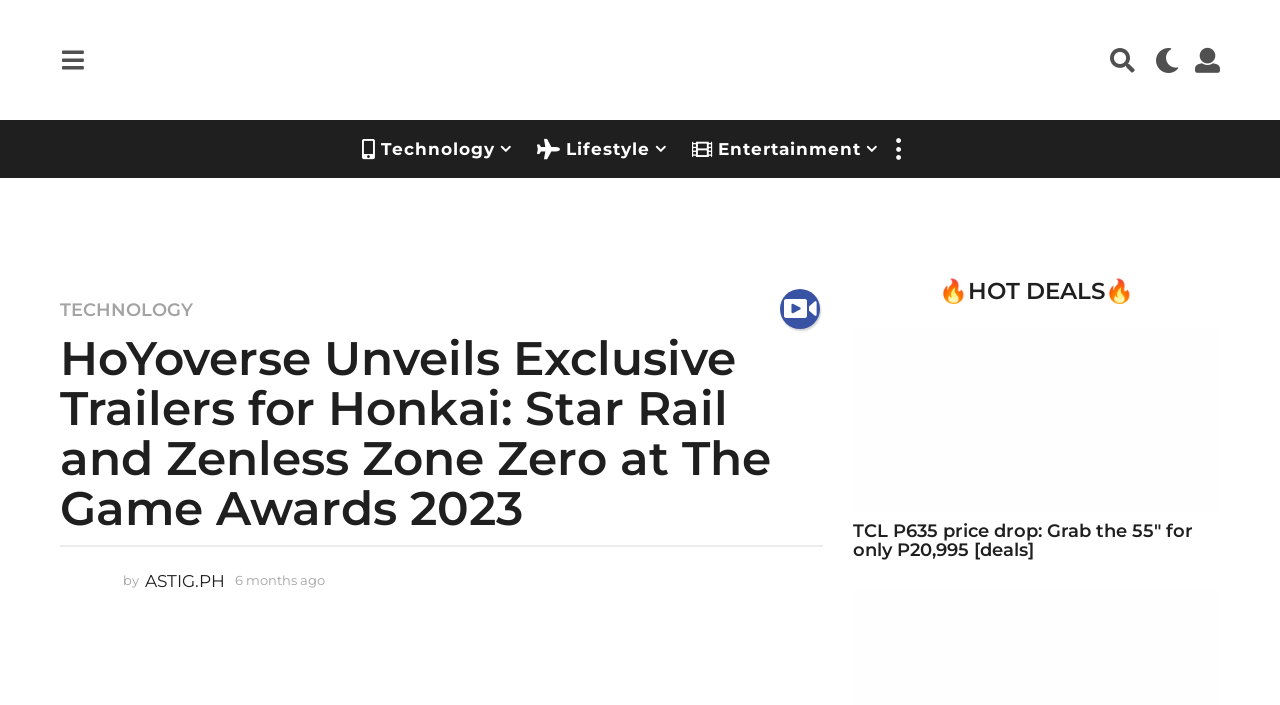Bounding box coordinates must be specified in the format (top-left x, top-left y, bottom-right x, bottom-right y). All values should be floating point numbers between 0 and 1. What are the bounding box coordinates of the UI element described as: Relationship

None